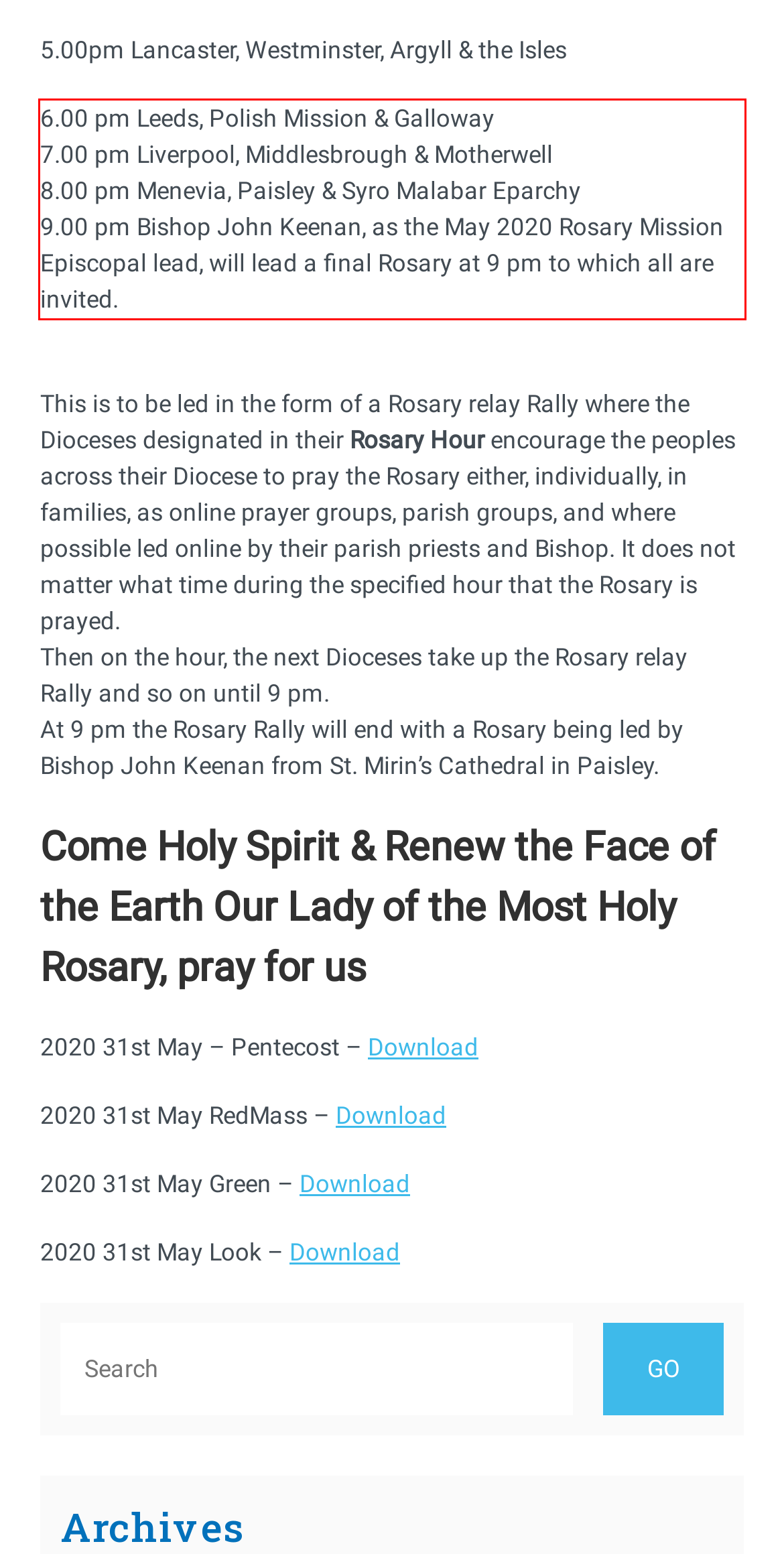The screenshot provided shows a webpage with a red bounding box. Apply OCR to the text within this red bounding box and provide the extracted content.

6.00 pm Leeds, Polish Mission & Galloway 7.00 pm Liverpool, Middlesbrough & Motherwell 8.00 pm Menevia, Paisley & Syro Malabar Eparchy 9.00 pm Bishop John Keenan, as the May 2020 Rosary Mission Episcopal lead, will lead a final Rosary at 9 pm to which all are invited.